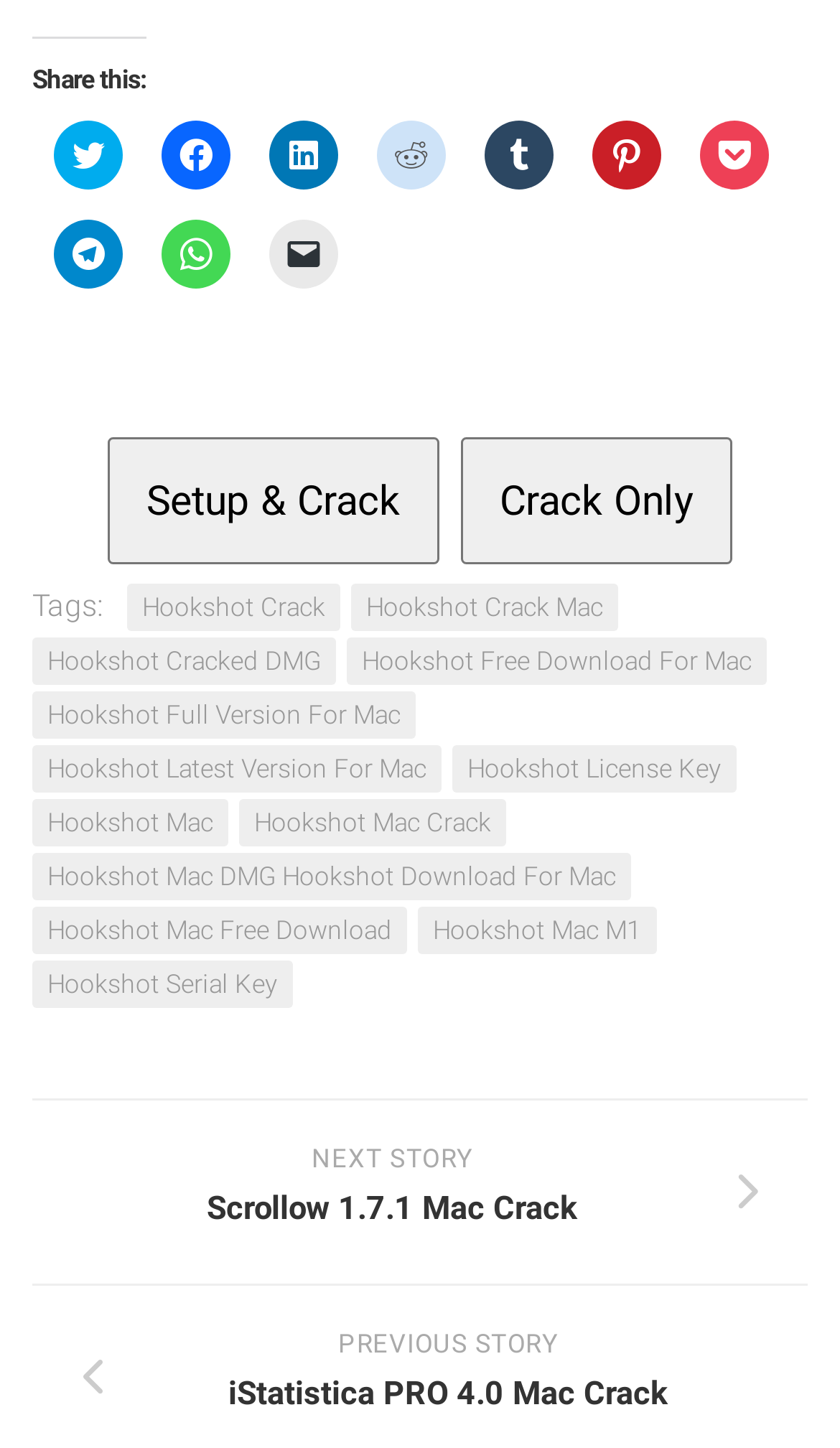Please identify the coordinates of the bounding box for the clickable region that will accomplish this instruction: "Click on Setup & Crack".

[0.128, 0.302, 0.523, 0.39]